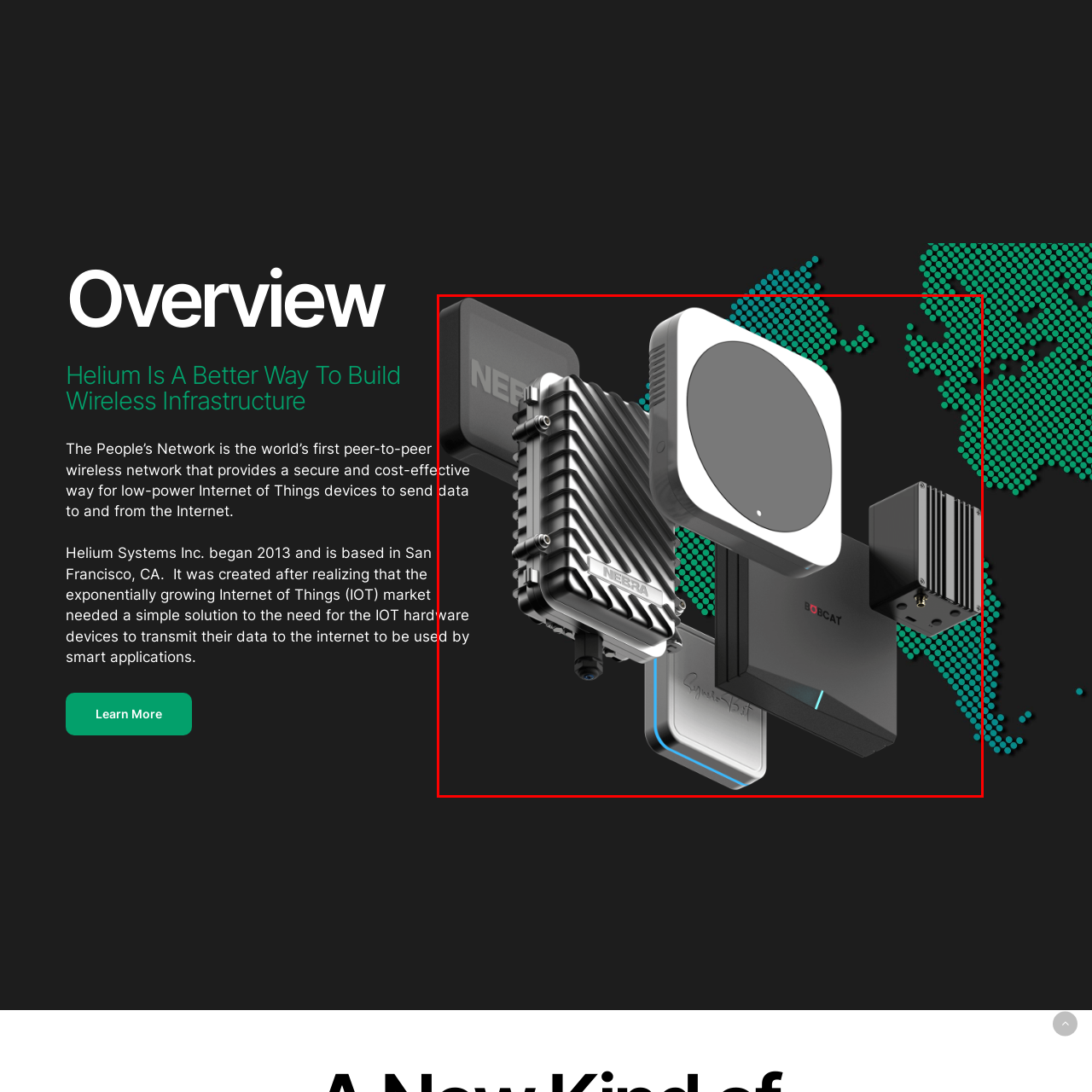View the element within the red boundary, What is the role of manufacturers like Bobcat and SynchroBit? 
Deliver your response in one word or phrase.

Design and produce IoT devices